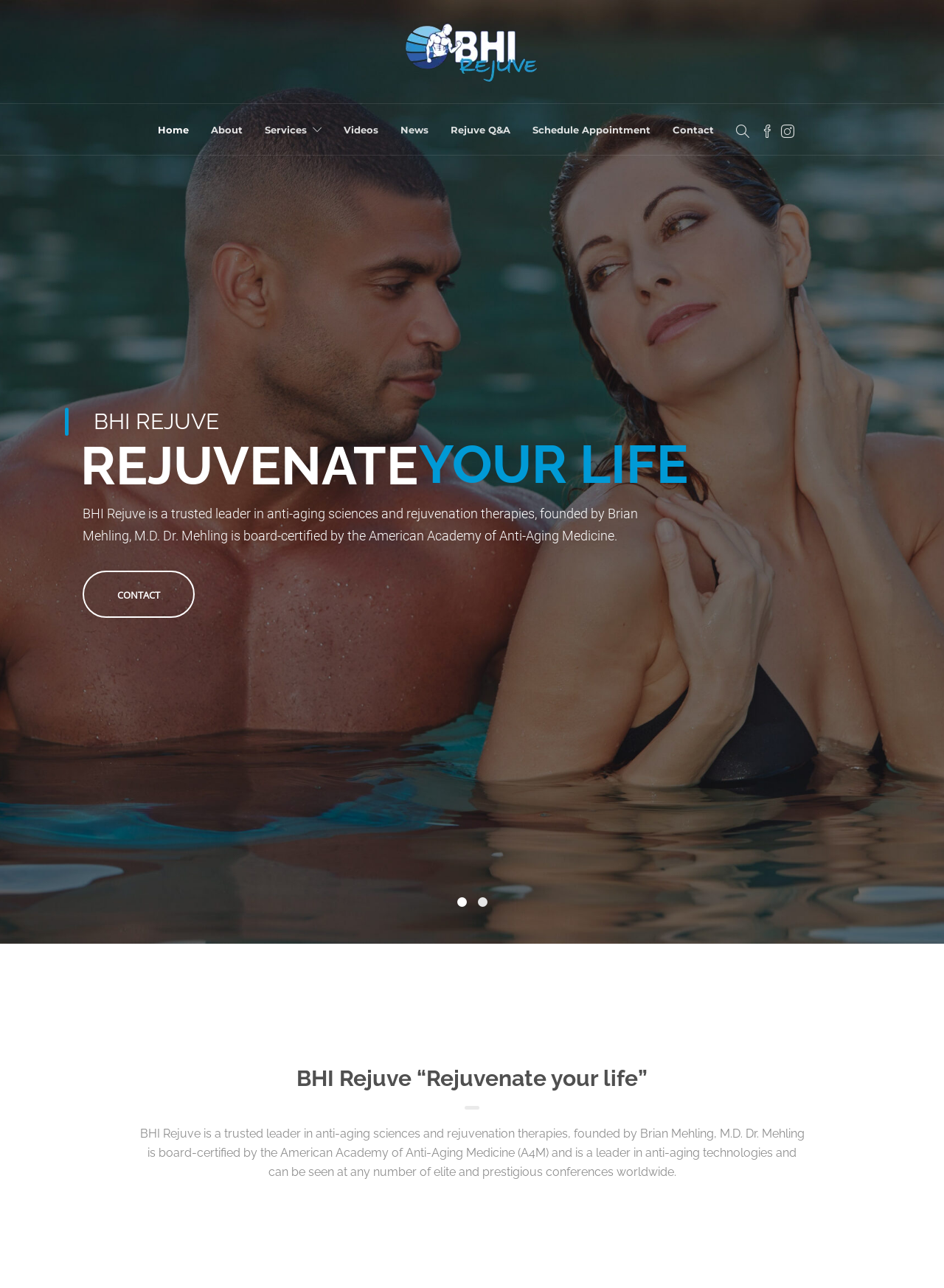Detail the various sections and features of the webpage.

The webpage is about BHI Rejuve, a trusted leader in anti-aging sciences and rejuvenation therapies. At the top, there is a logo image with the text "BHI REJUVE" which is also a link. Below the logo, there is a navigation menu with 9 links: "Home", "About", "Services", "Videos", "News", "Rejuve Q&A", "Schedule Appointment", "Contact", and three social media links represented by icons.

Further down, there is a heading that reads "BHI Rejuve “Rejuvenate your life”". Below the heading, there is a paragraph of text that describes BHI Rejuve, its founder Dr. Brian Mehling, and his credentials in anti-aging medicine. The text is positioned near the top-left corner of the page.